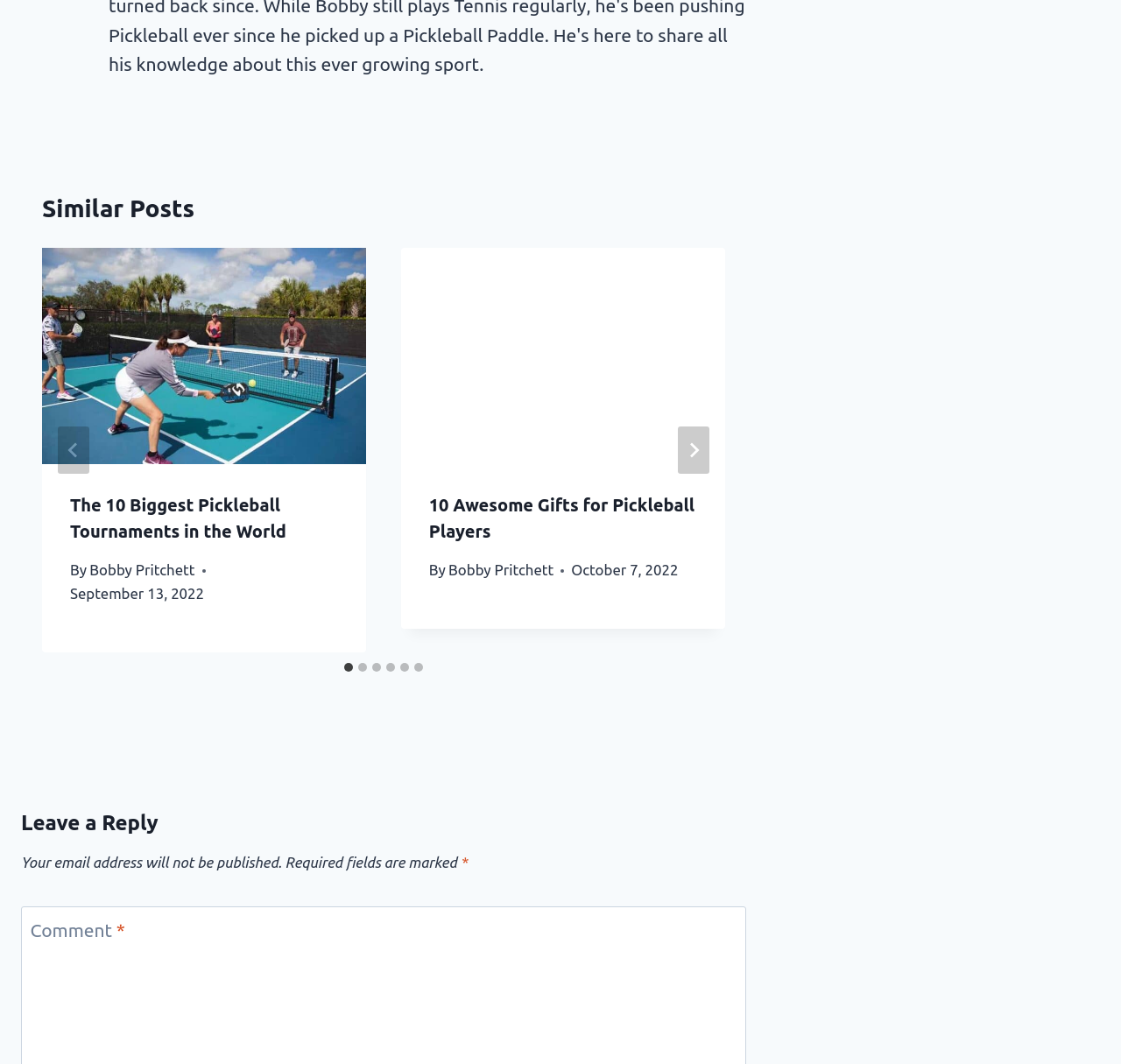How many slides are there in the post section?
Based on the screenshot, give a detailed explanation to answer the question.

I counted the number of tabpanels with the role description 'slide' and found 6 of them, which are labeled as '1 of 6', '2 of 6', ..., '6 of 6'.